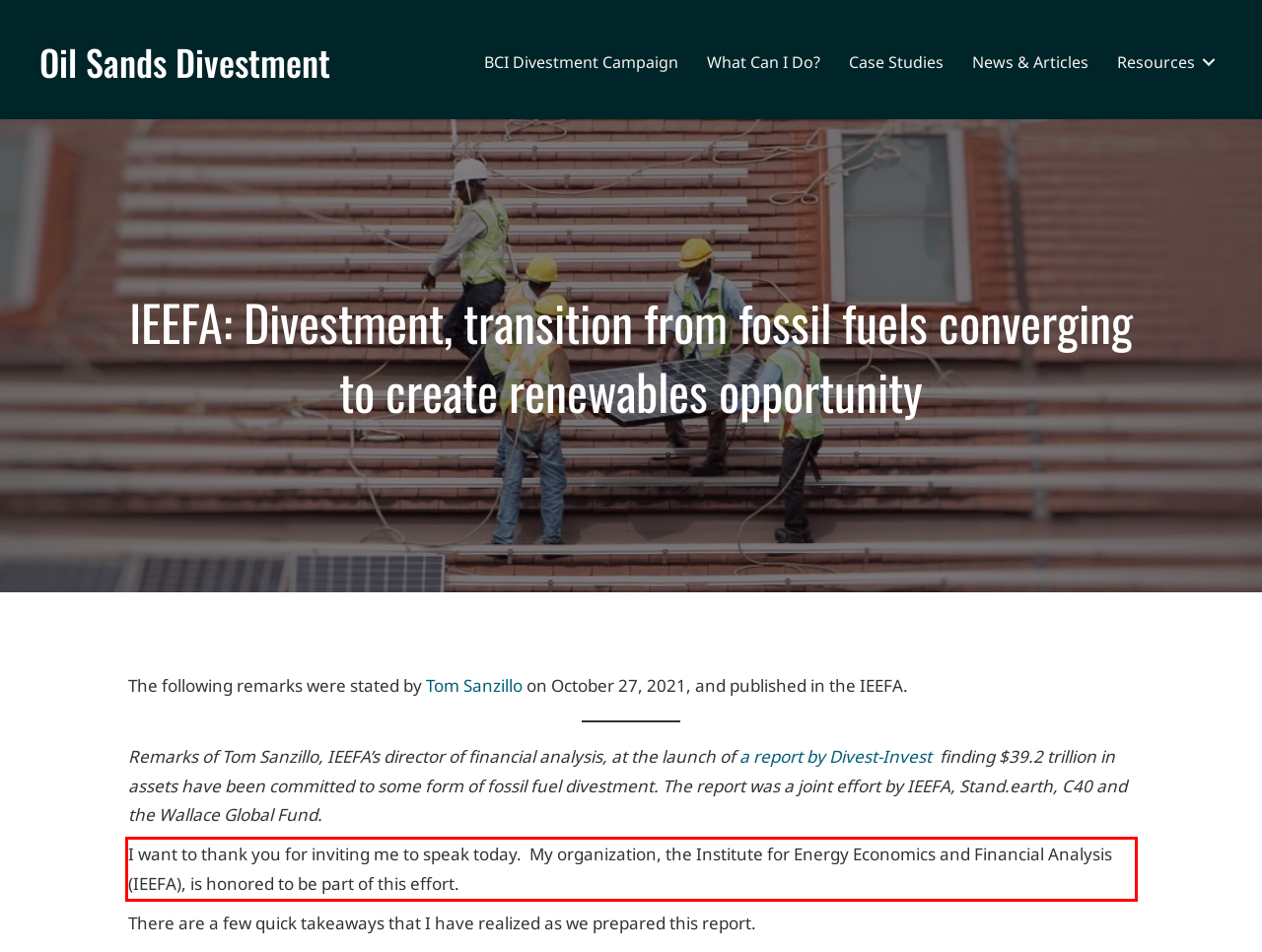Review the screenshot of the webpage and recognize the text inside the red rectangle bounding box. Provide the extracted text content.

I want to thank you for inviting me to speak today. My organization, the Institute for Energy Economics and Financial Analysis (IEEFA), is honored to be part of this effort.